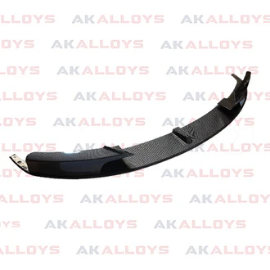Please provide a one-word or short phrase answer to the question:
What is the purpose of the BMW Front Splitter?

Enhance appearance and aerodynamics